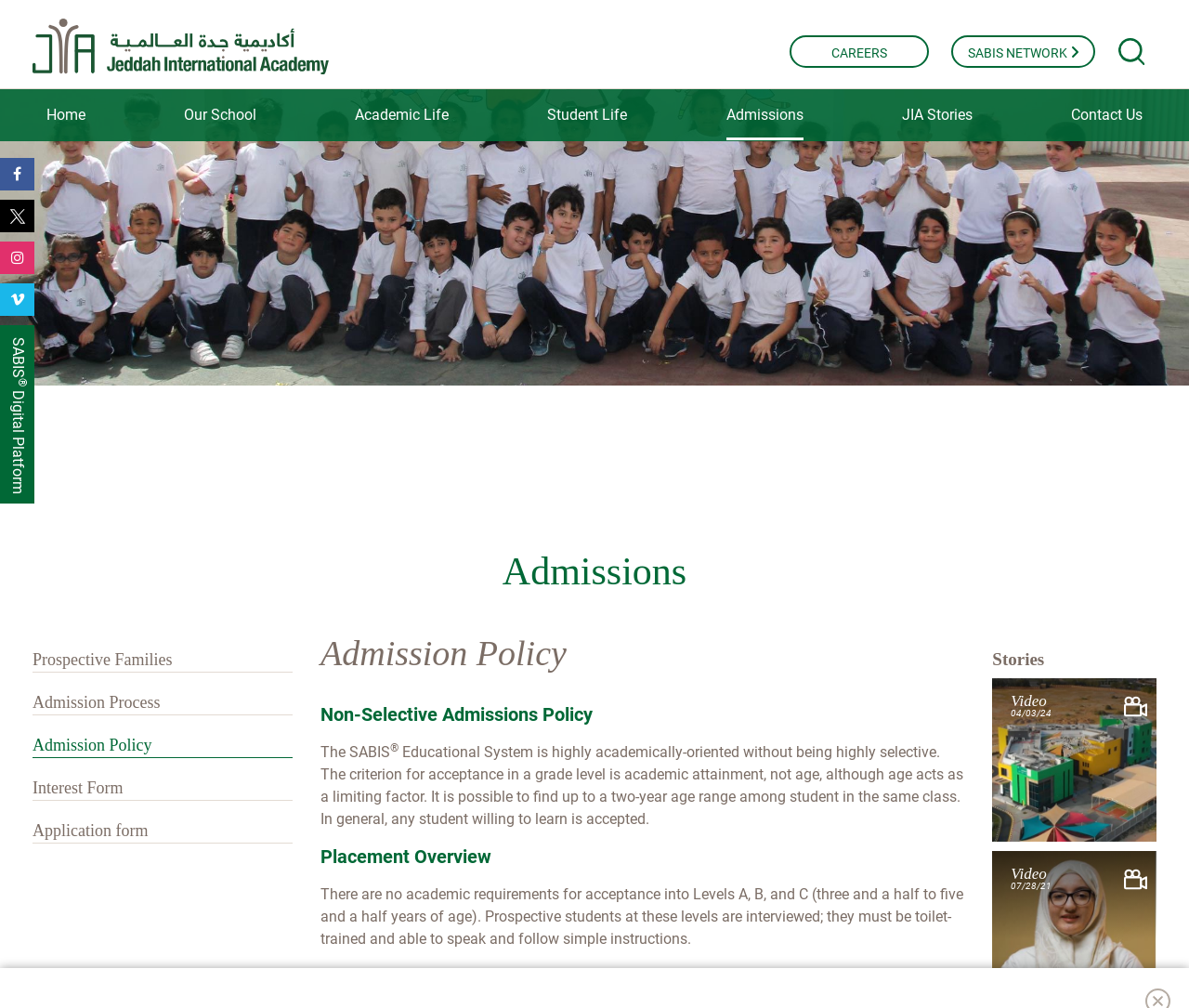How many videos are displayed on the webpage?
Please provide a full and detailed response to the question.

I found the answer by looking at the bottom-right corner of the webpage, where two video headings 'Video 04/03/24' and 'Video 07/28/21' are displayed.